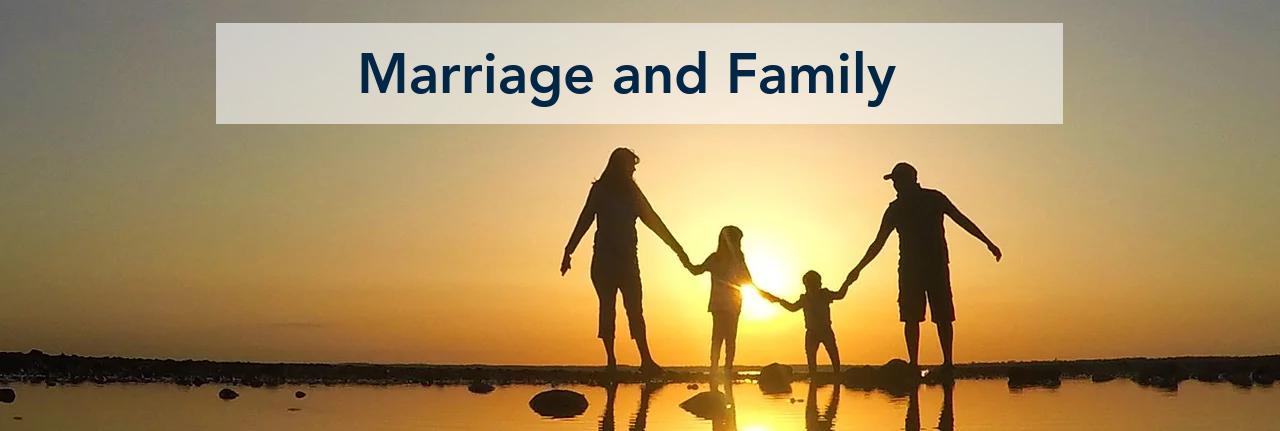What is the color of the light in the background?
Examine the image and give a concise answer in one word or a short phrase.

Golden